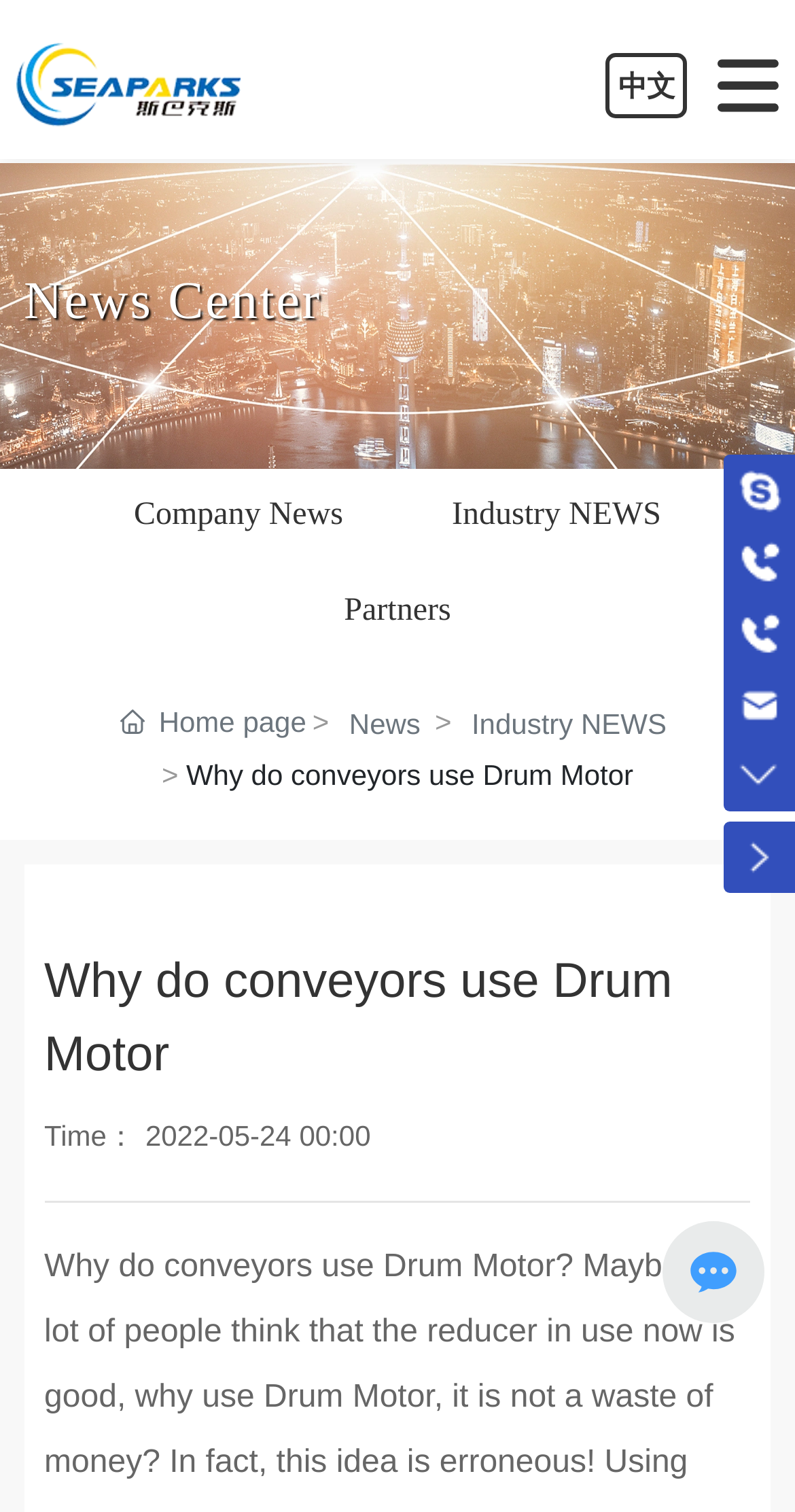Identify the bounding box coordinates of the part that should be clicked to carry out this instruction: "View the 'Company News' page".

[0.168, 0.329, 0.432, 0.352]